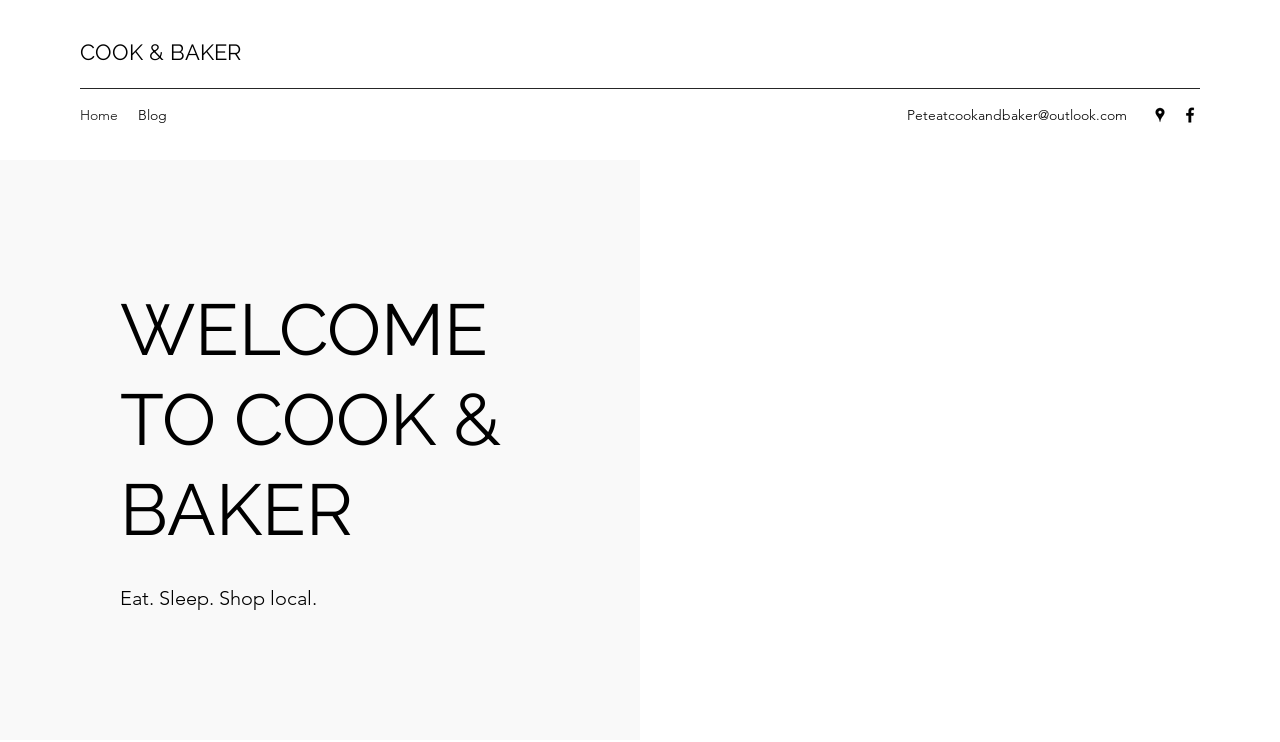Construct a comprehensive caption that outlines the webpage's structure and content.

The webpage is titled "Home | Cook & Baker" and appears to be the homepage of a website related to cooking and baking. At the top left, there is a prominent link to "COOK & BAKER" which serves as a logo or title. Below this, there is a navigation menu labeled "Site" that contains two links: "Home" and "Blog". 

On the top right, there is a link to an email address "Peteatcookandbaker@outlook.com". Next to this, there is a social media bar with links to Google Places and Facebook, each accompanied by an icon. 

The main content of the page is divided into two sections. The first section is headed by a large heading "WELCOME TO COOK & BAKER" and occupies the majority of the page. The second section is a short phrase "Eat. Sleep. Shop local." which is placed below the heading. 

The overall structure of the page is simple and easy to navigate, with clear headings and concise text.